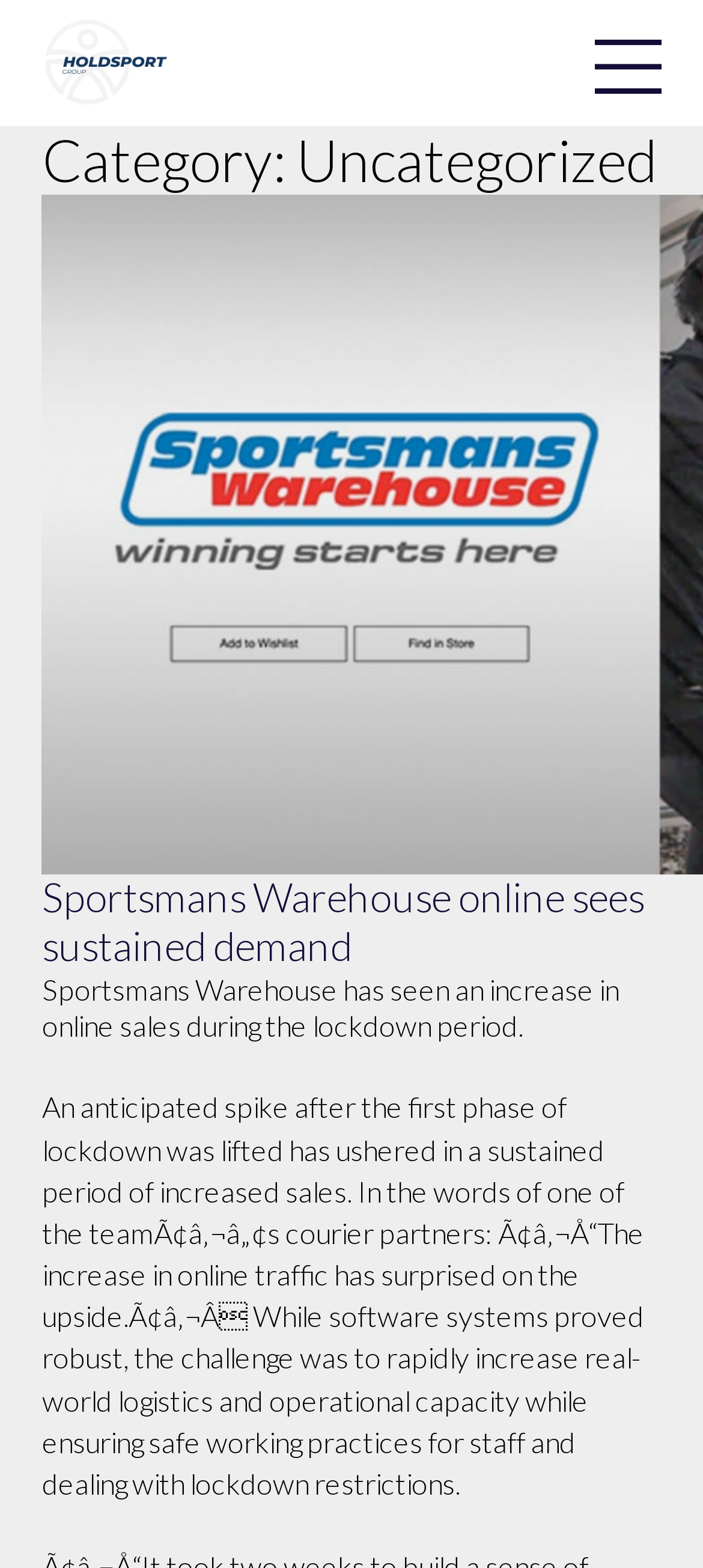Using the information in the image, give a detailed answer to the following question: What is the name of the website?

The name of the website can be determined by looking at the top-left corner of the webpage, where the link 'Holdsport' is located, which suggests that it is the name of the website.